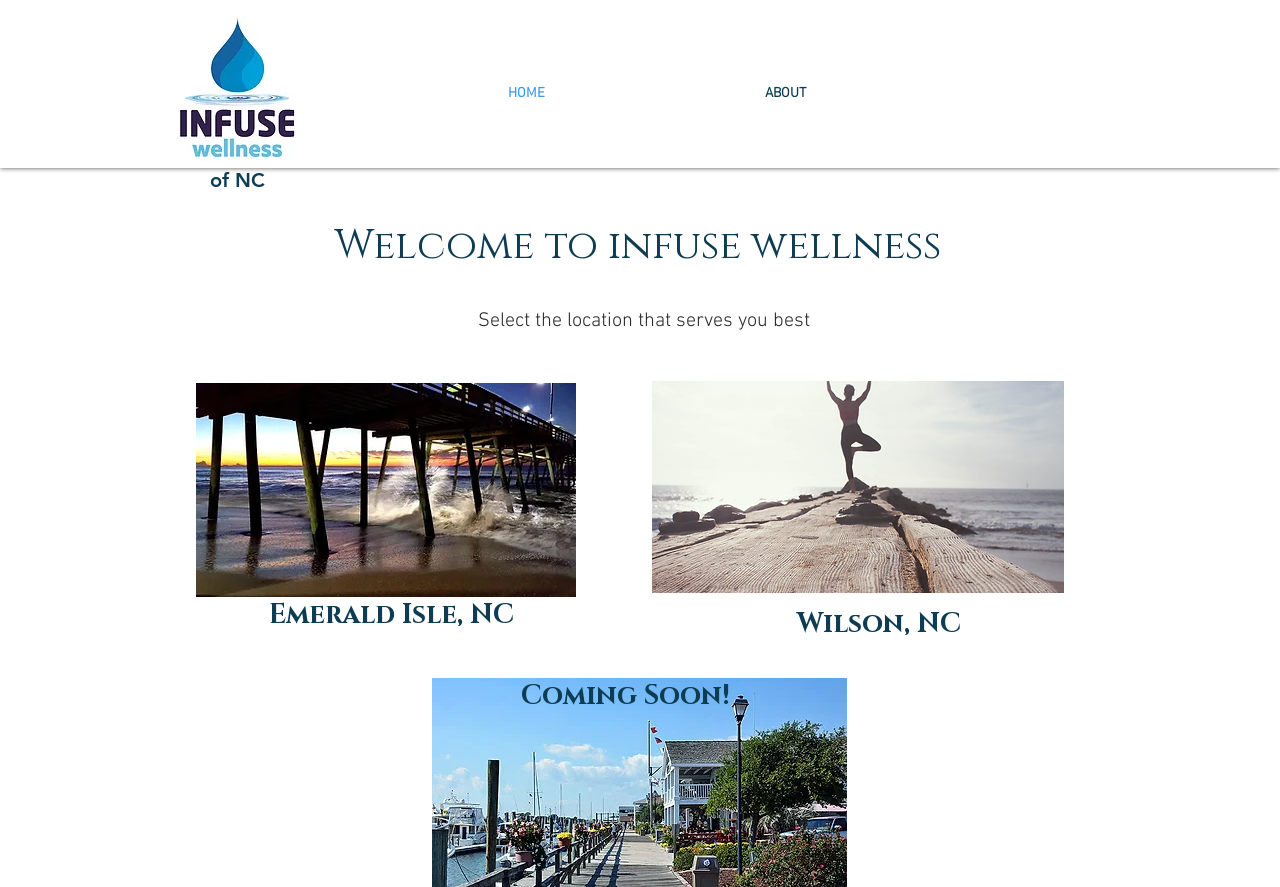Using the description: "HOME", determine the UI element's bounding box coordinates. Ensure the coordinates are in the format of four float numbers between 0 and 1, i.e., [left, top, right, bottom].

[0.311, 0.086, 0.512, 0.126]